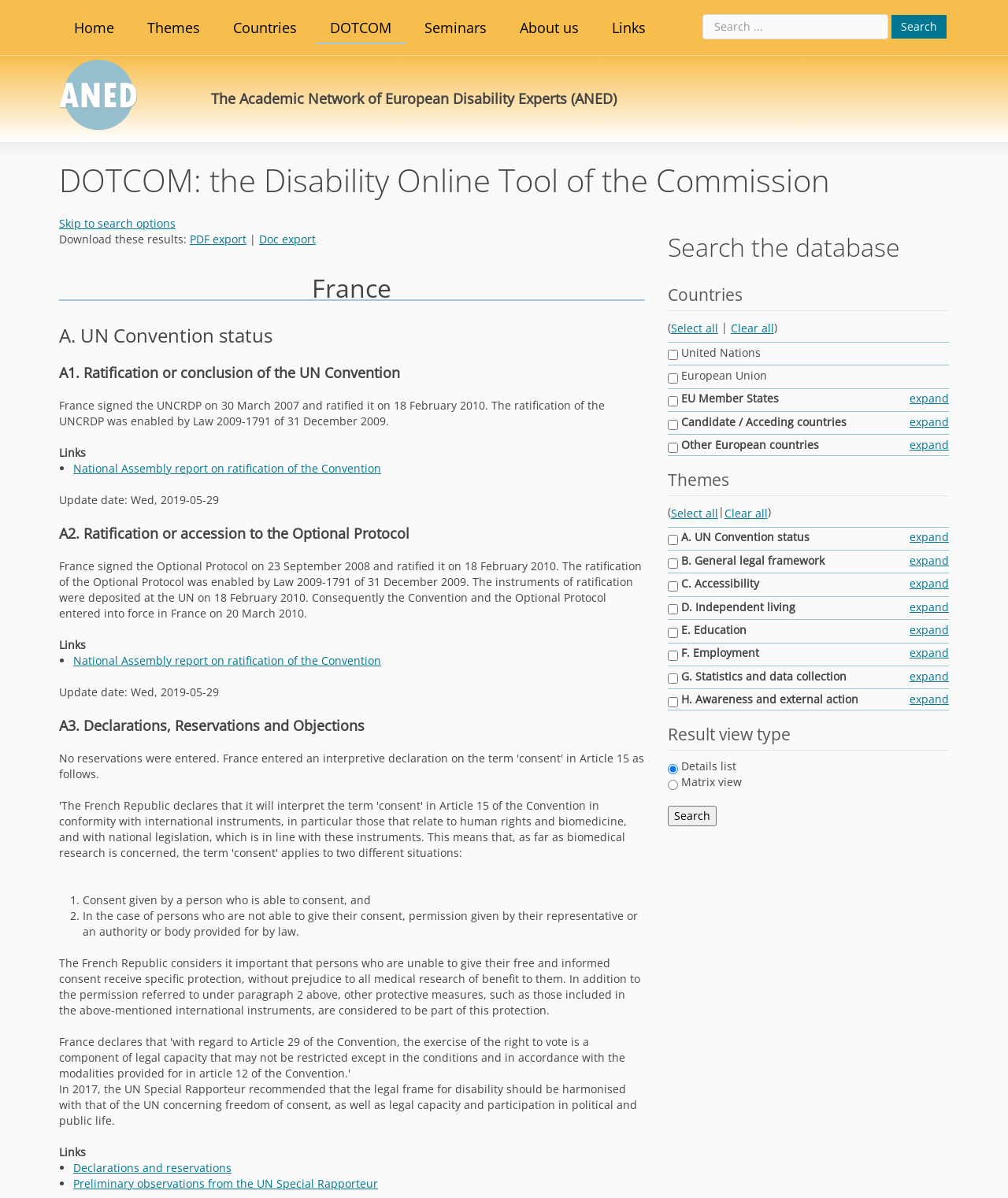Please specify the bounding box coordinates in the format (top-left x, top-left y, bottom-right x, bottom-right y), with all values as floating point numbers between 0 and 1. Identify the bounding box of the UI element described by: Skip to search options

[0.059, 0.18, 0.174, 0.193]